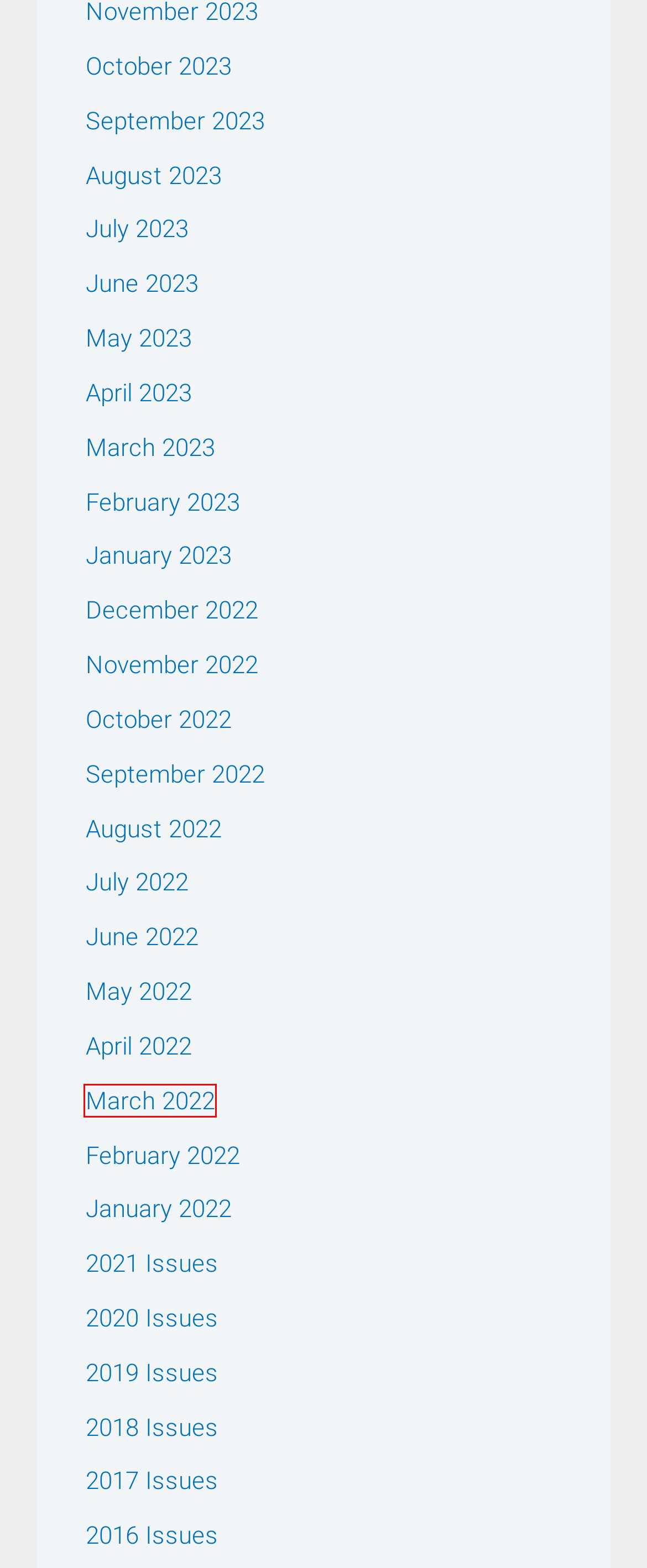Examine the screenshot of a webpage with a red bounding box around a specific UI element. Identify which webpage description best matches the new webpage that appears after clicking the element in the red bounding box. Here are the candidates:
A. March 2022 - El Ojo del Lago
B. March 2023 - El Ojo del Lago
C. November 2022 - El Ojo del Lago
D. August 2022 - El Ojo del Lago
E. June 2022 - El Ojo del Lago
F. May 2022 - El Ojo del Lago
G. July 2023 - El Ojo del Lago
H. July 2022 - El Ojo del Lago

A